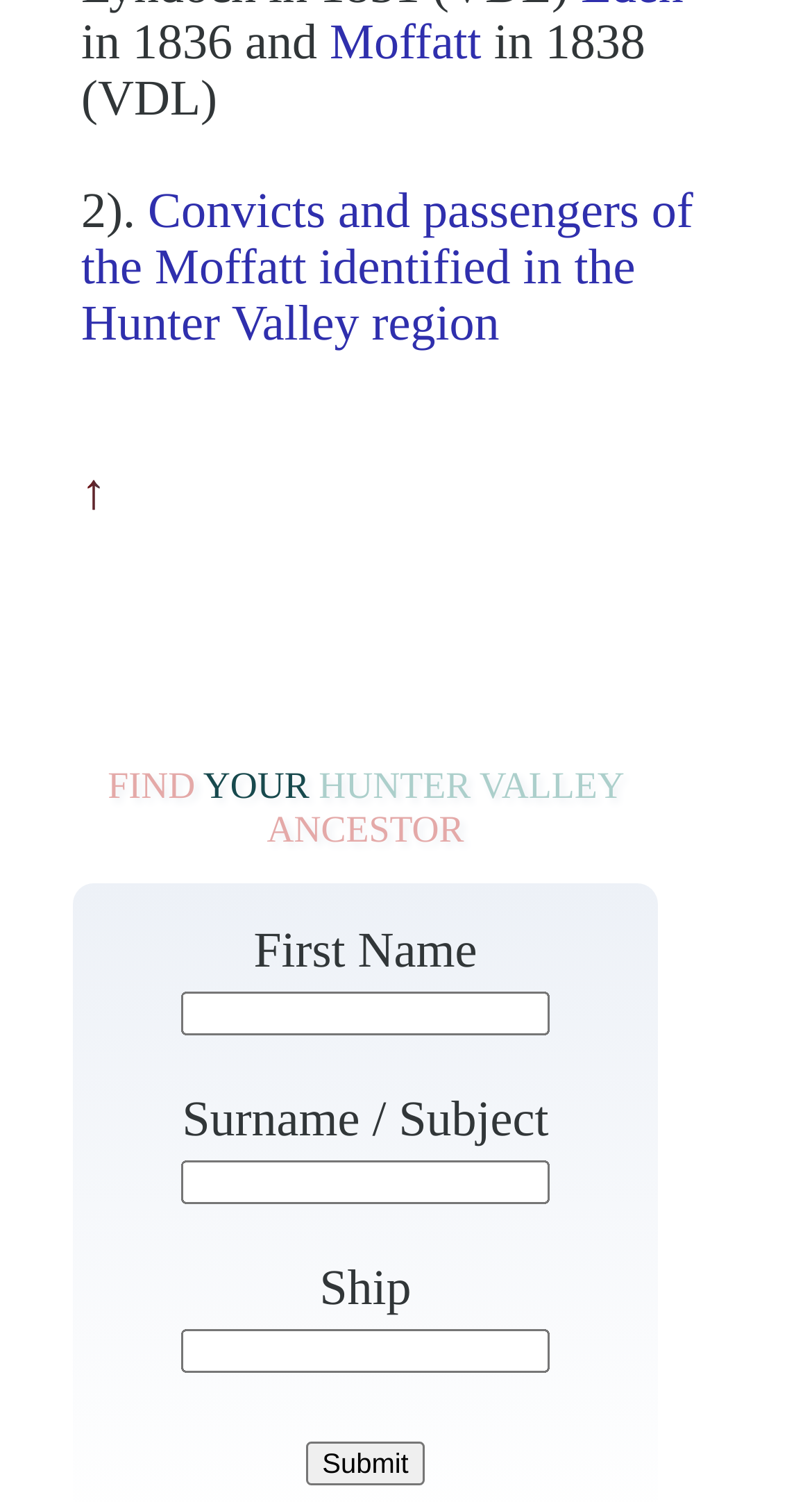Identify the bounding box of the UI element that matches this description: "↑".

[0.1, 0.31, 0.131, 0.346]